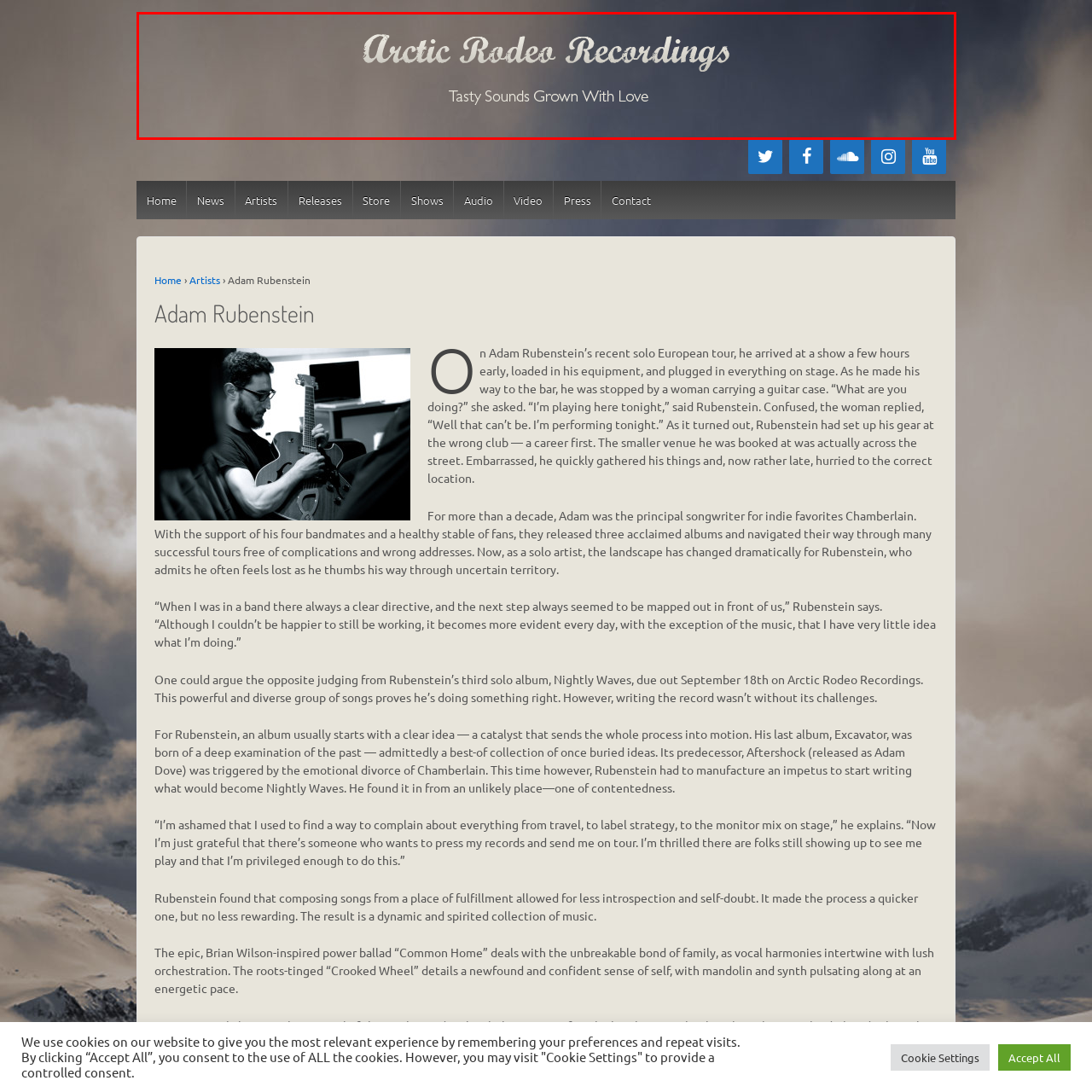Focus on the image surrounded by the red bounding box, please answer the following question using a single word or phrase: What kind of atmosphere does the background of the image establish?

Warm and inviting